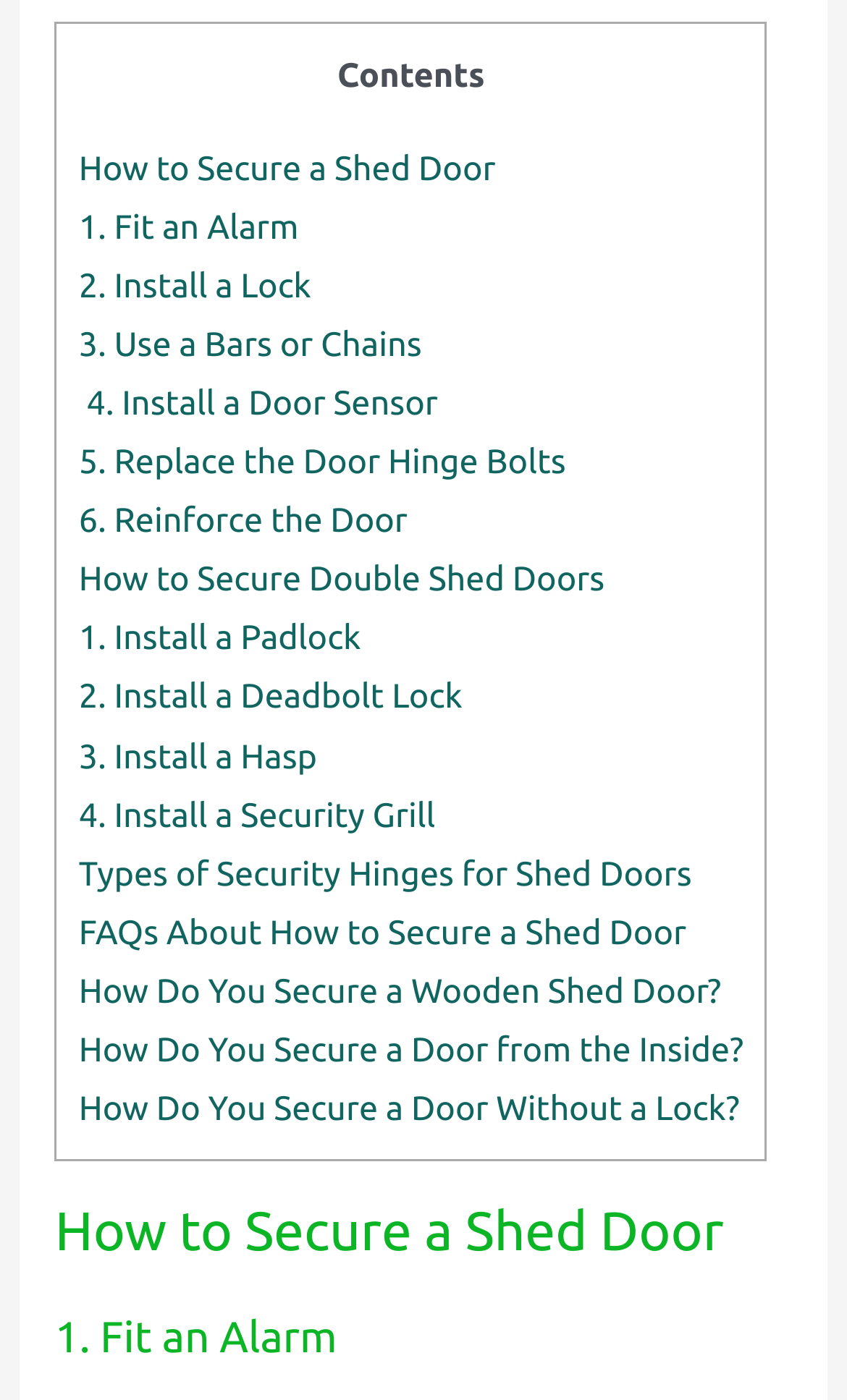How many types of security hinges for shed doors are discussed?
Answer the question with just one word or phrase using the image.

1